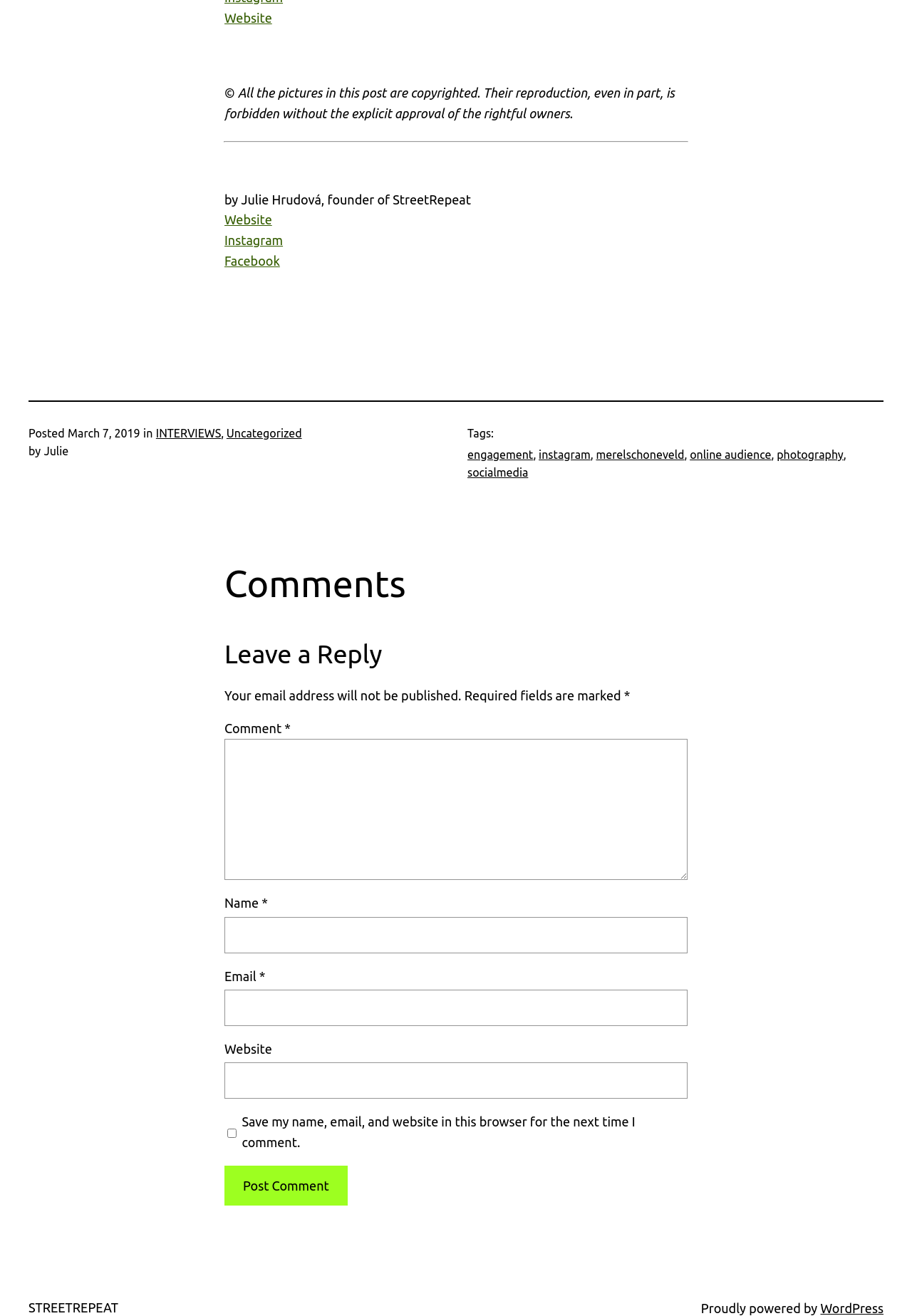Find the bounding box coordinates of the clickable element required to execute the following instruction: "Enter your name in the 'Name' field". Provide the coordinates as four float numbers between 0 and 1, i.e., [left, top, right, bottom].

[0.246, 0.697, 0.754, 0.724]